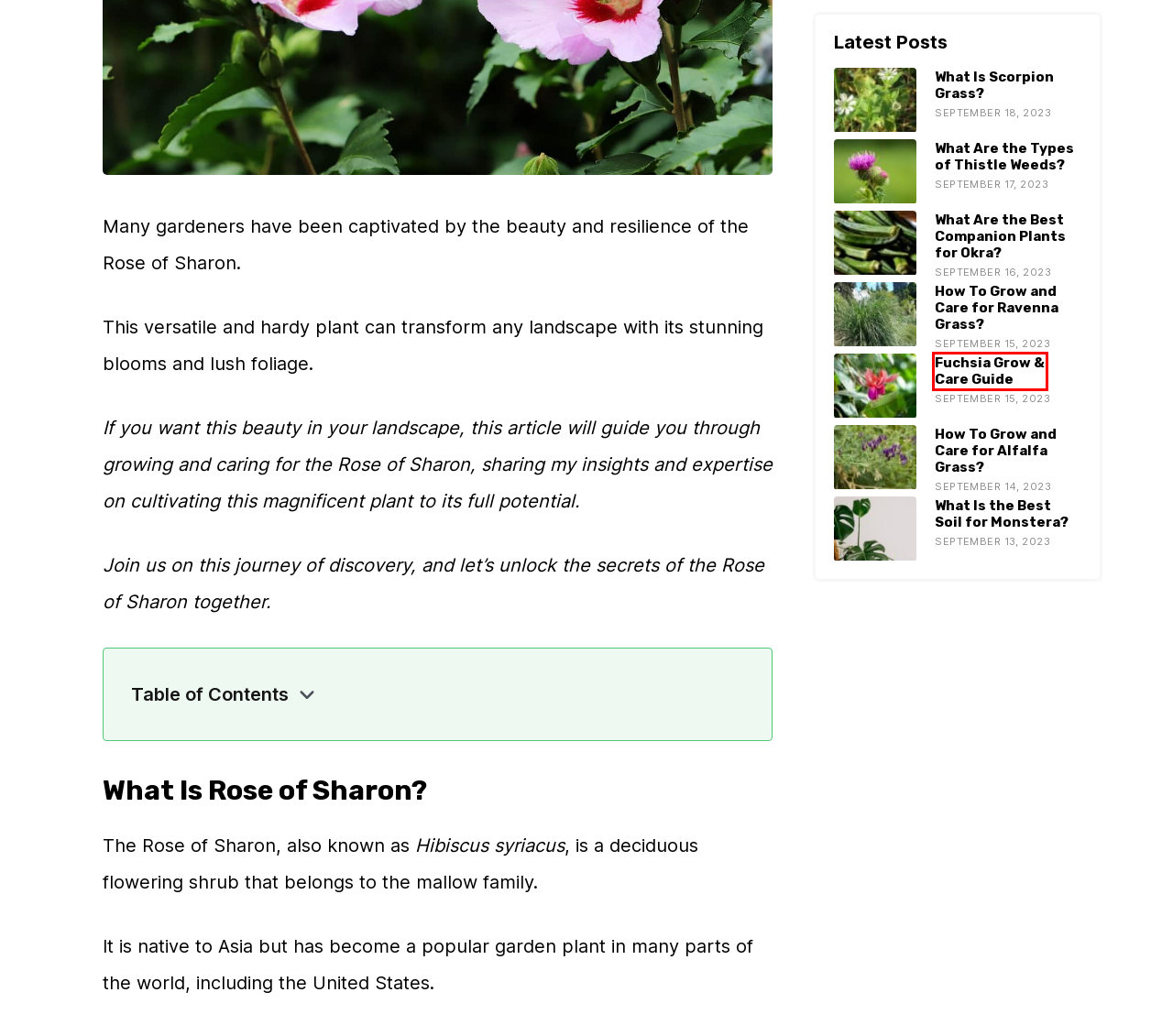Review the screenshot of a webpage containing a red bounding box around an element. Select the description that best matches the new webpage after clicking the highlighted element. The options are:
A. What Is the Best Soil for Monstera? | Easy Way To Garden
B. What Are the Best Companion Plants for Okra? | Easy Way To Garden
C. What Are the Types of Thistle Weeds? | Easy Way To Garden
D. Web Stories - Page 1 | Easy Way To Garden
E. How To Grow and Care for Ravenna Grass? | Easy Way To Garden
F. What Is Scorpion Grass? | Easy Way To Garden
G. How To Grow and Care for Alfalfa Grass? | Easy Way To Garden
H. Fuchsia Grow & Care Guide | Easy Way To Garden

H